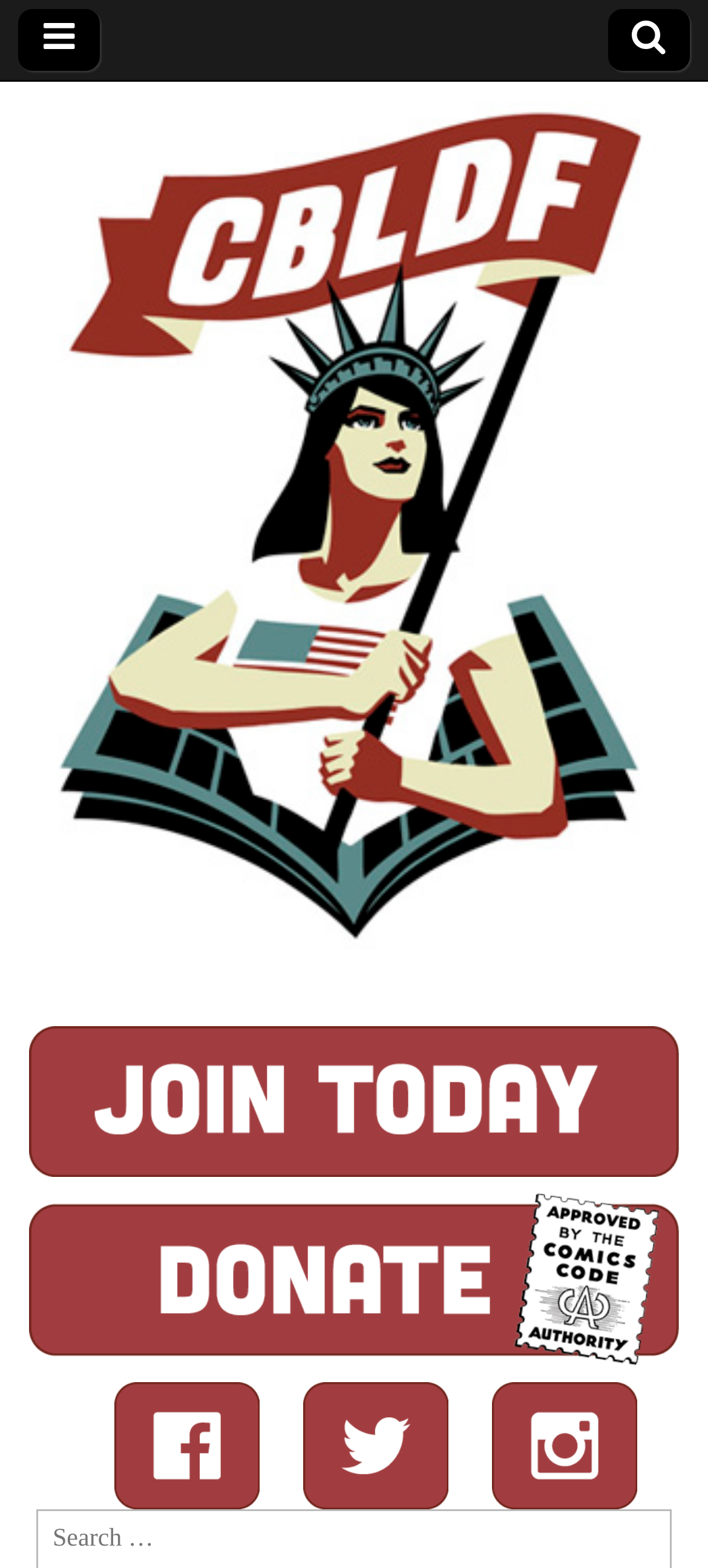How many social media links are present?
Please give a detailed and thorough answer to the question, covering all relevant points.

I counted the number of social media links present on the webpage, which are Facebook, Twitter, and two others, making a total of 4 links.